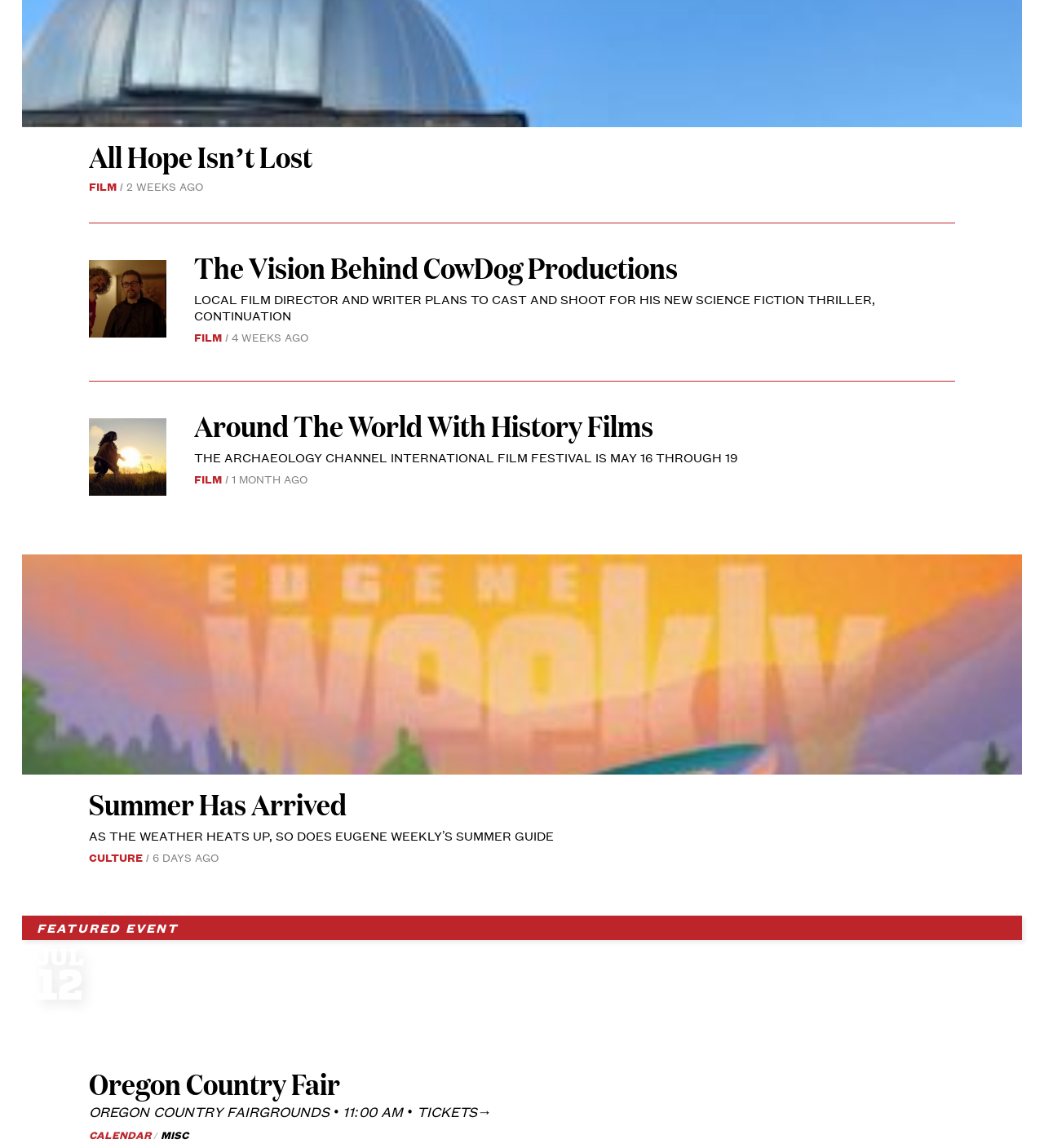Please find the bounding box coordinates of the element that must be clicked to perform the given instruction: "Check the event details of Oregon Country Fair". The coordinates should be four float numbers from 0 to 1, i.e., [left, top, right, bottom].

[0.085, 0.931, 0.915, 0.956]